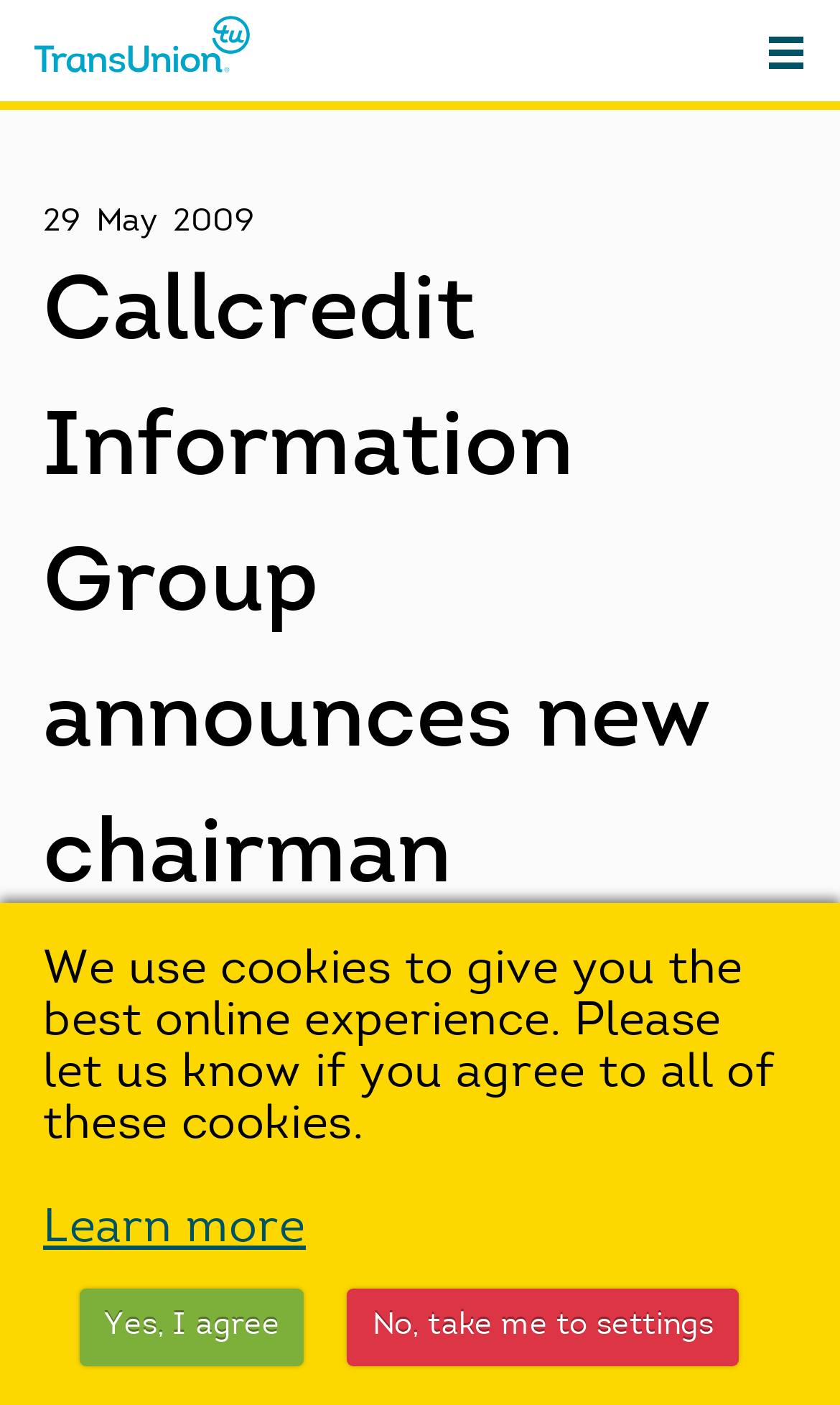Please answer the following question using a single word or phrase: What is the previous role of John McAndrew?

Managing Director